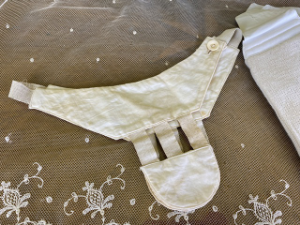Where would the belt have been worn?
Please answer the question with as much detail as possible using the screenshot.

The caption explains that the belt 'would have been worn around the hips', providing context for its historical use and purpose.